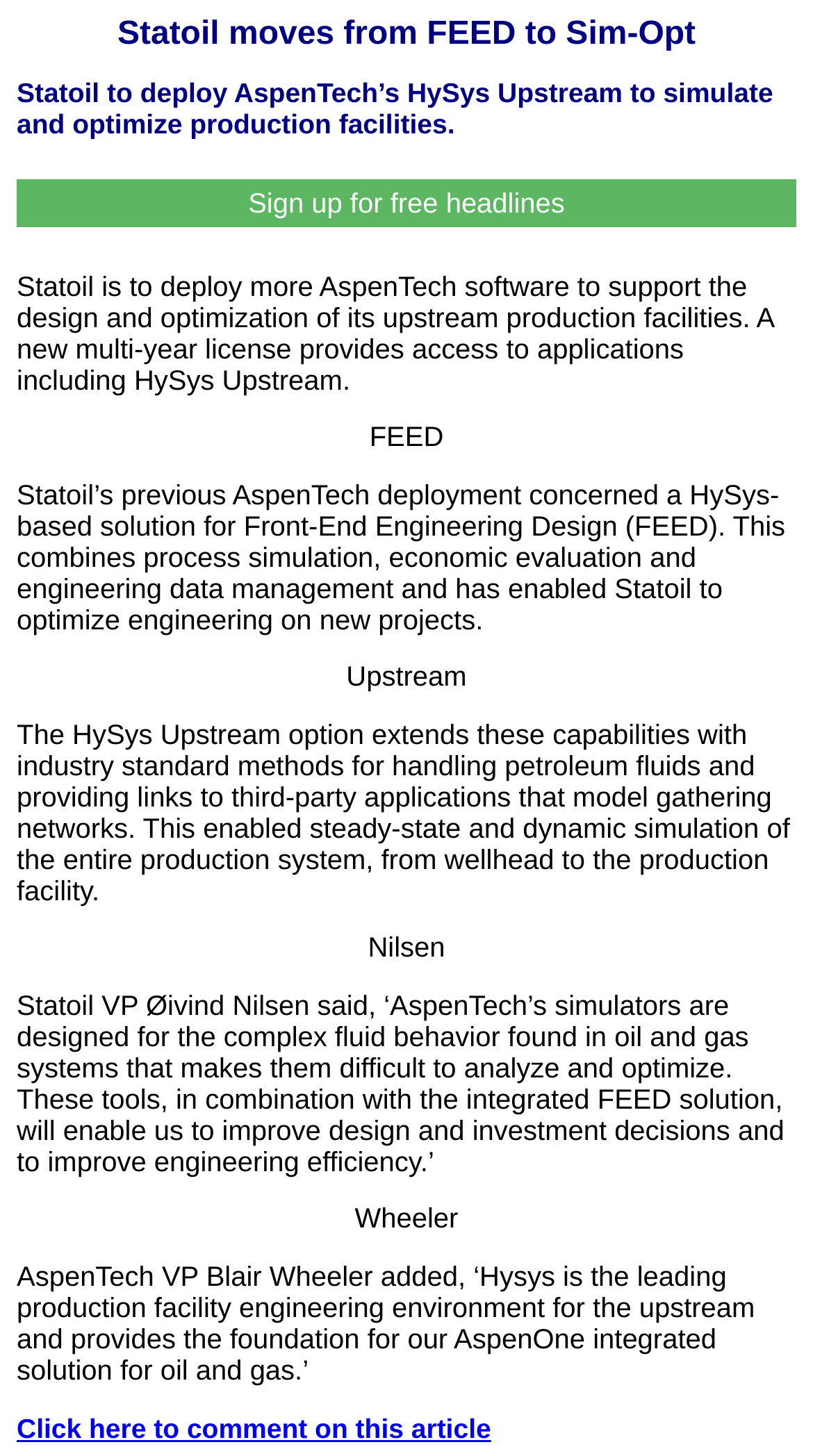Give a concise answer using one word or a phrase to the following question:
What is Statoil deploying?

AspenTech’s HySys Upstream